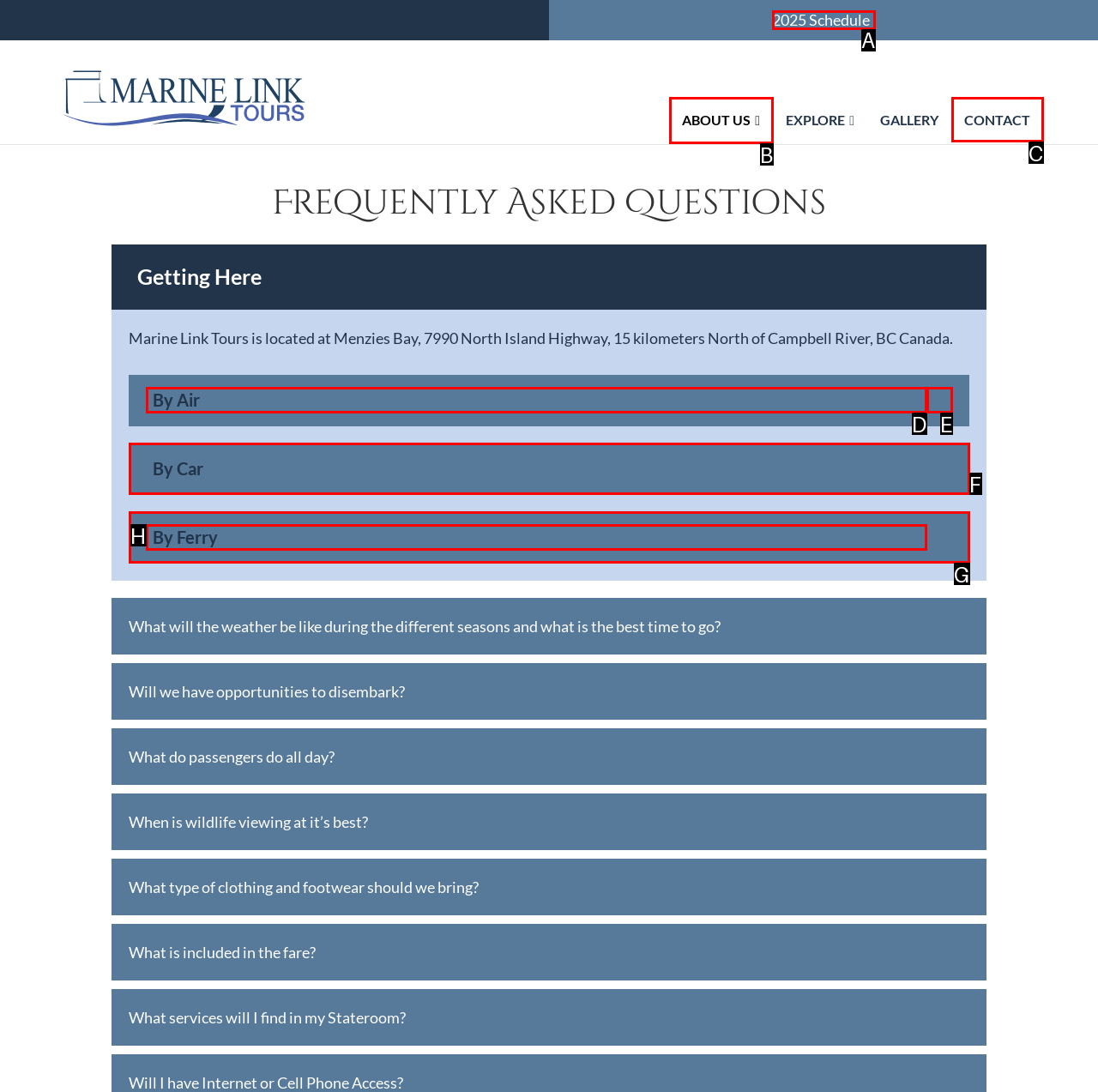Given the description: By Car Expand, identify the matching HTML element. Provide the letter of the correct option.

F